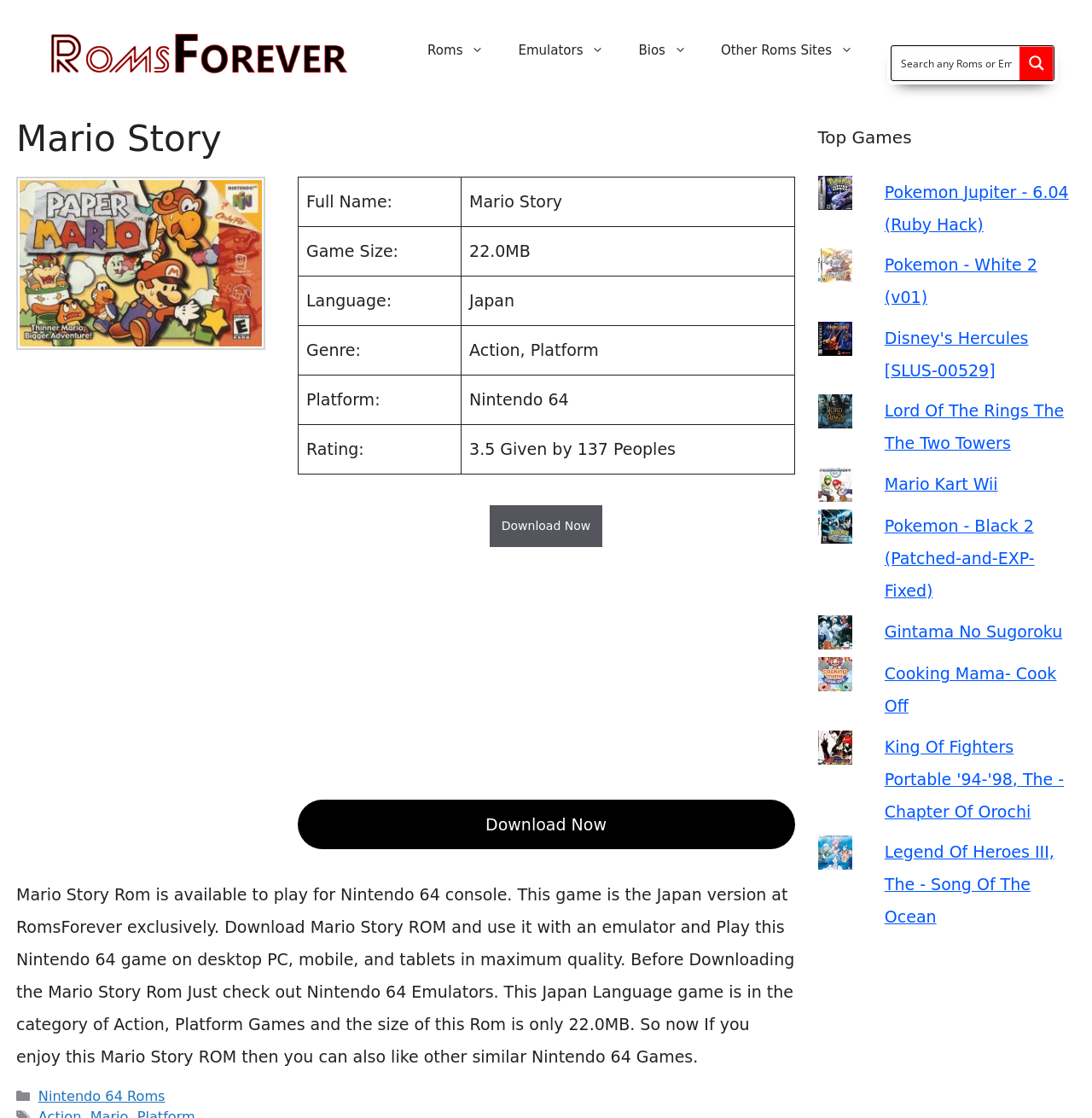What is the category of the game?
Please elaborate on the answer to the question with detailed information.

The category of the game can be found in the table element on the webpage, which is 'Action, Platform'.